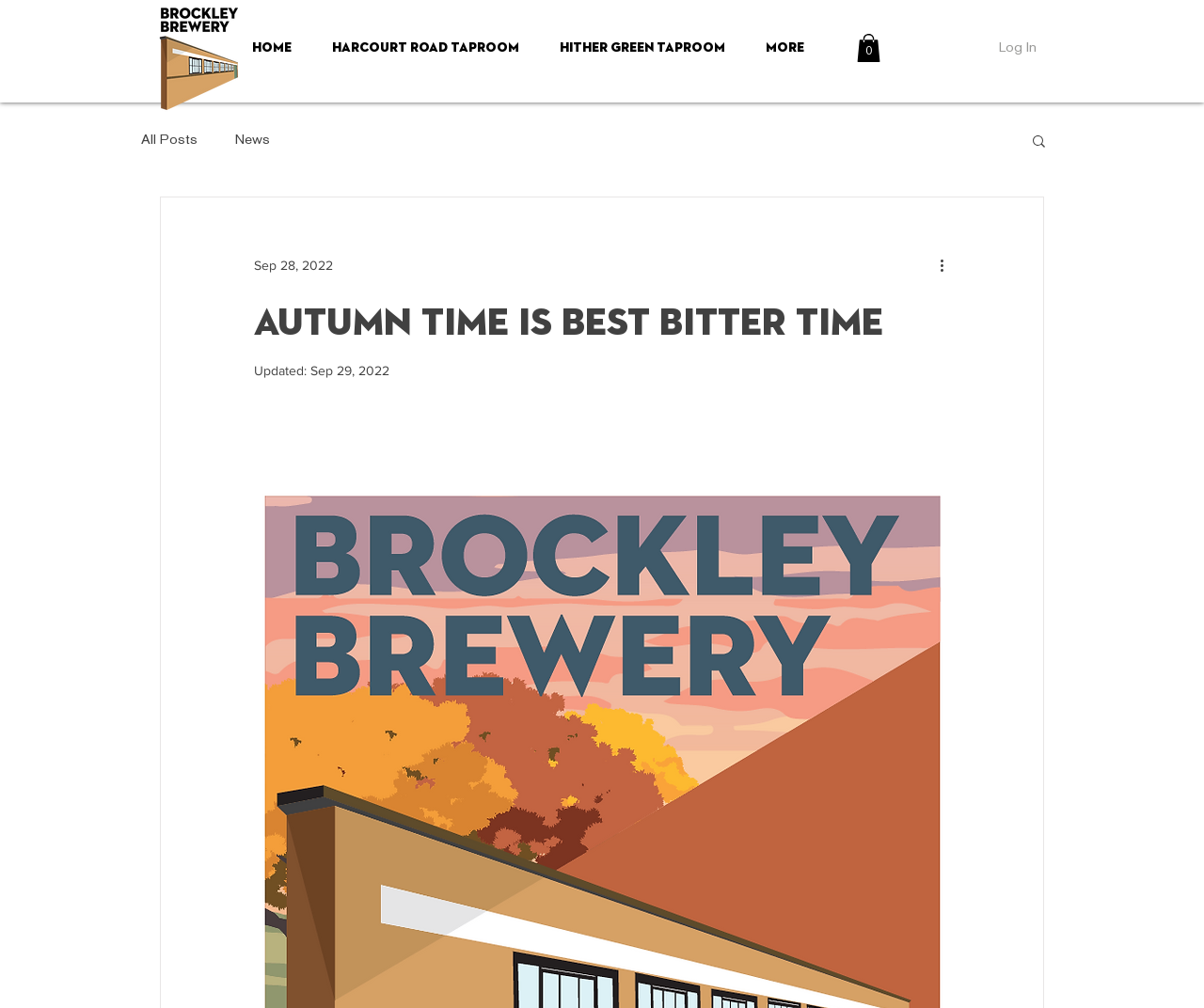Respond concisely with one word or phrase to the following query:
What is the purpose of the button with a search icon?

Search